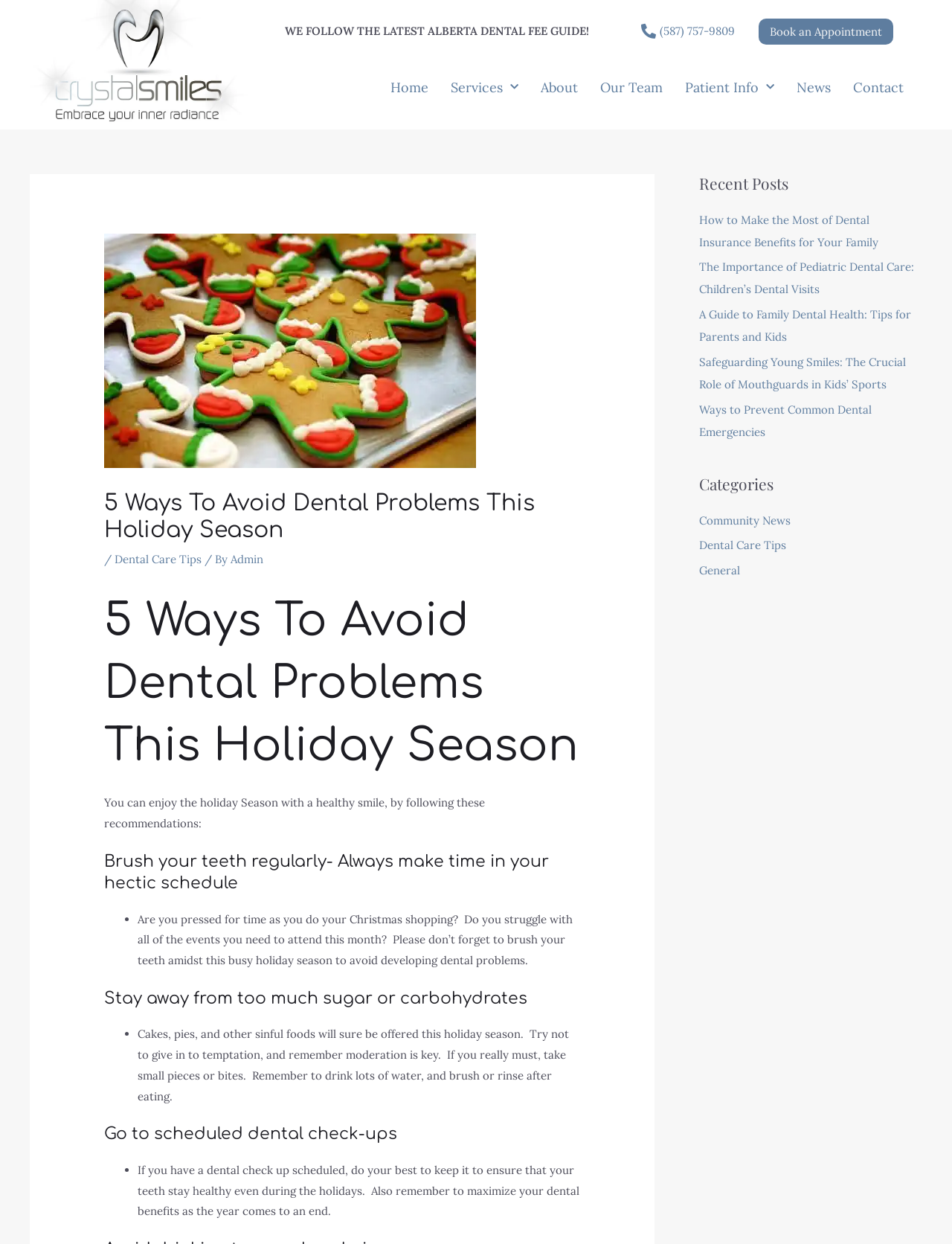Extract the main title from the webpage.

5 Ways To Avoid Dental Problems This Holiday Season